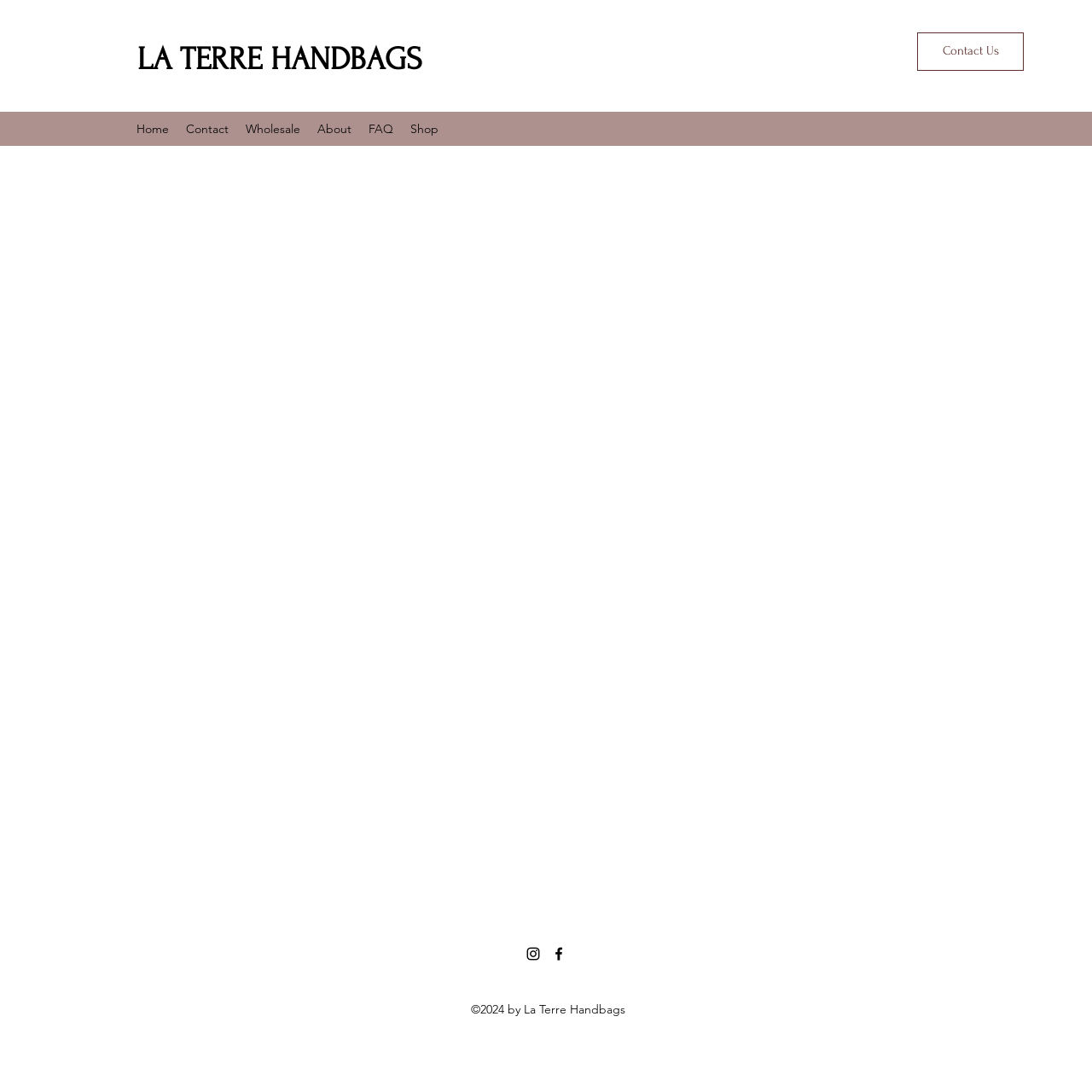Can you pinpoint the bounding box coordinates for the clickable element required for this instruction: "View Instagram"? The coordinates should be four float numbers between 0 and 1, i.e., [left, top, right, bottom].

[0.873, 0.11, 0.889, 0.126]